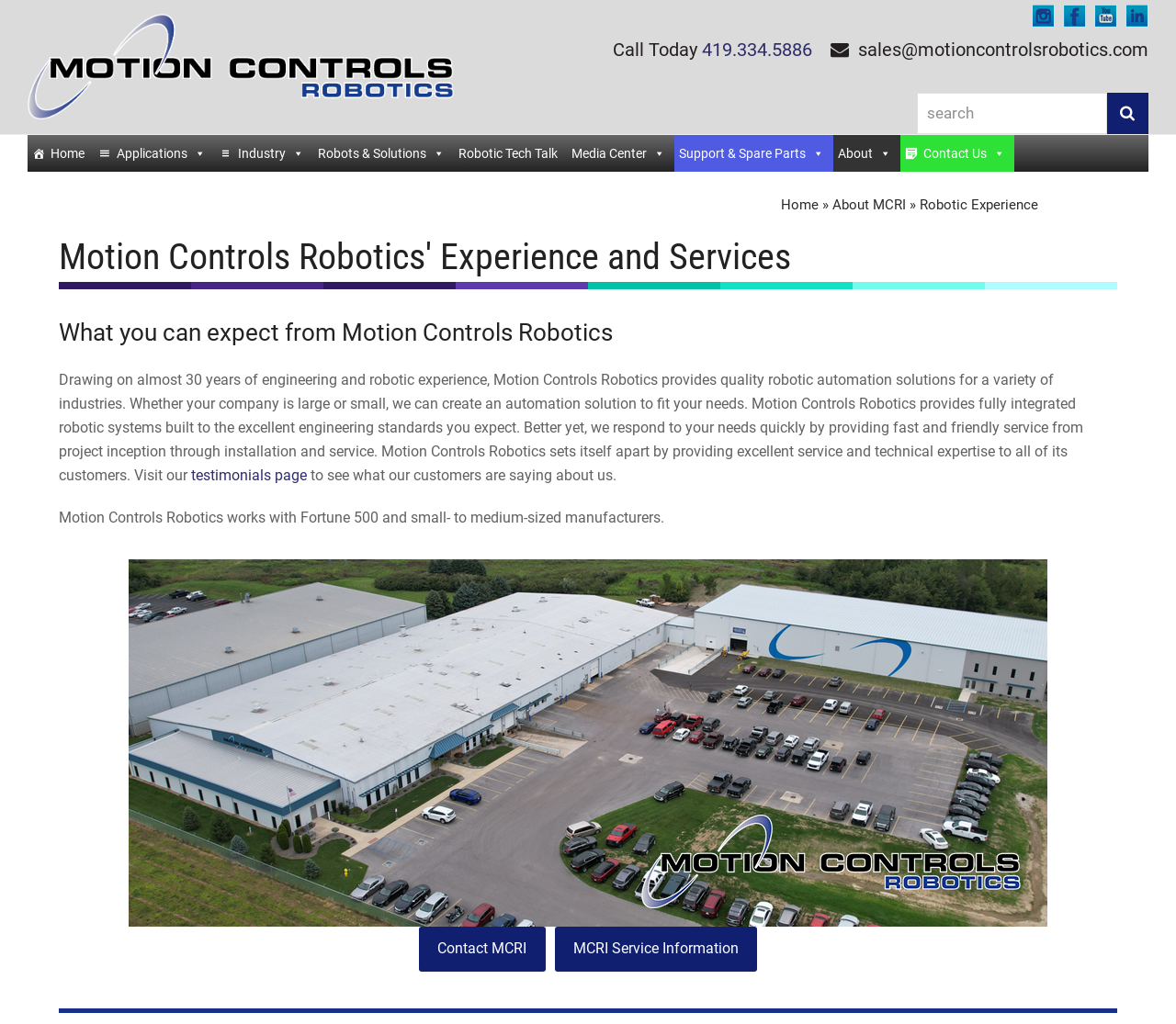What social media platforms does the company have?
From the image, respond using a single word or phrase.

Instagram, Facebook, YouTube, Linkedin